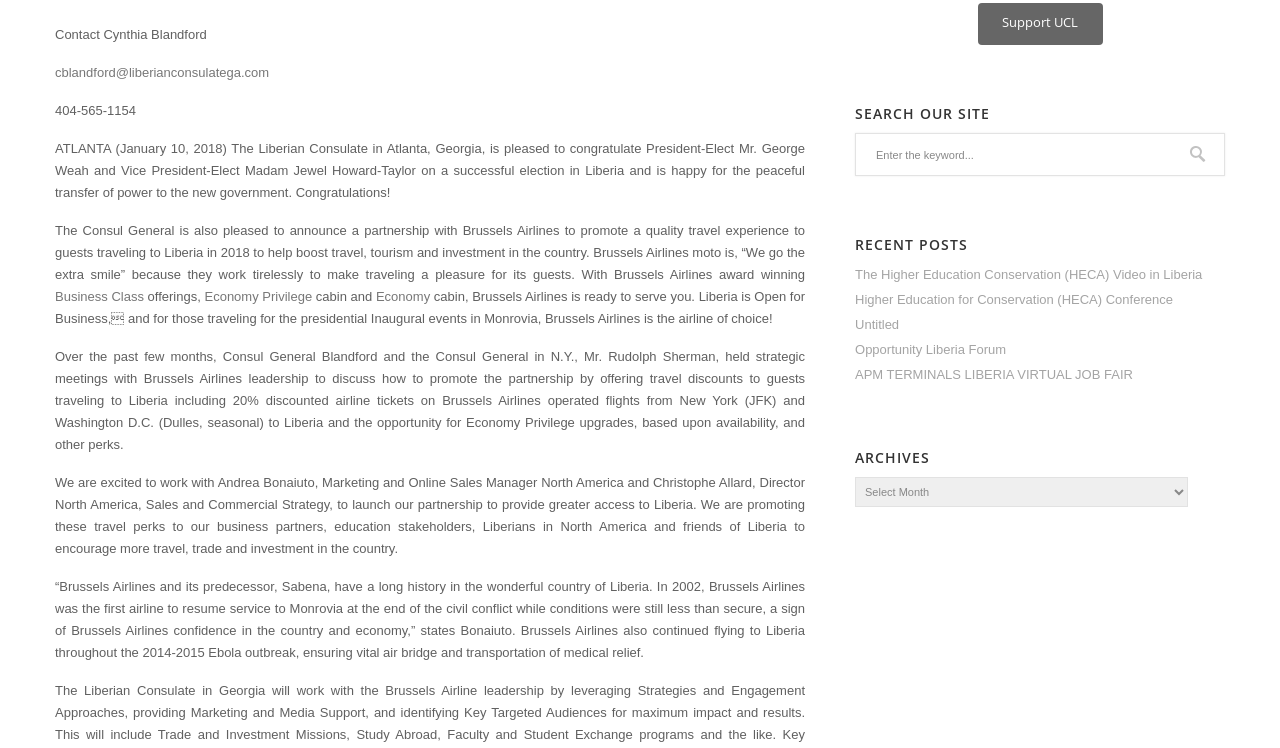Predict the bounding box for the UI component with the following description: "Economy".

[0.294, 0.387, 0.339, 0.407]